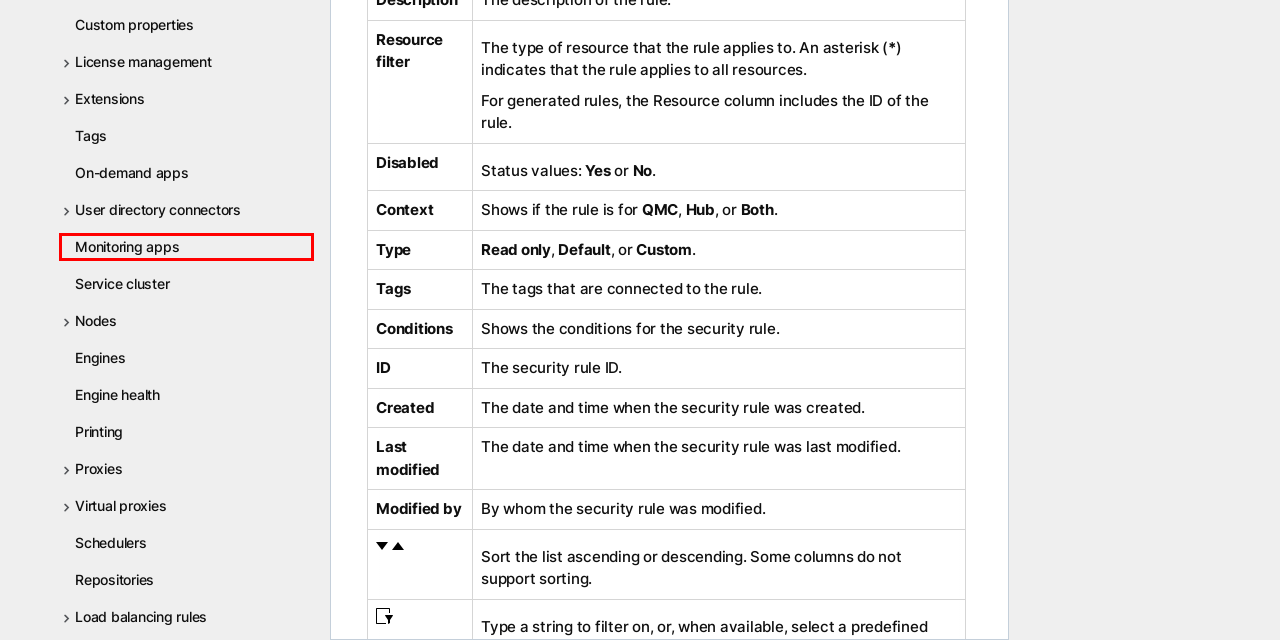Examine the screenshot of a webpage with a red rectangle bounding box. Select the most accurate webpage description that matches the new webpage after clicking the element within the bounding box. Here are the candidates:
A. Monitoring apps | Qlik Sense for administrators Help
B. Schedulers | Qlik Sense for administrators Help
C. Engine health | Qlik Sense for administrators Help
D. On-demand apps | Qlik Sense for administrators Help
E. Custom properties | Qlik Sense for administrators Help
F. Engines | Qlik Sense for administrators Help
G. Repositories | Qlik Sense for administrators Help
H. Proxies | Qlik Sense for administrators Help

A